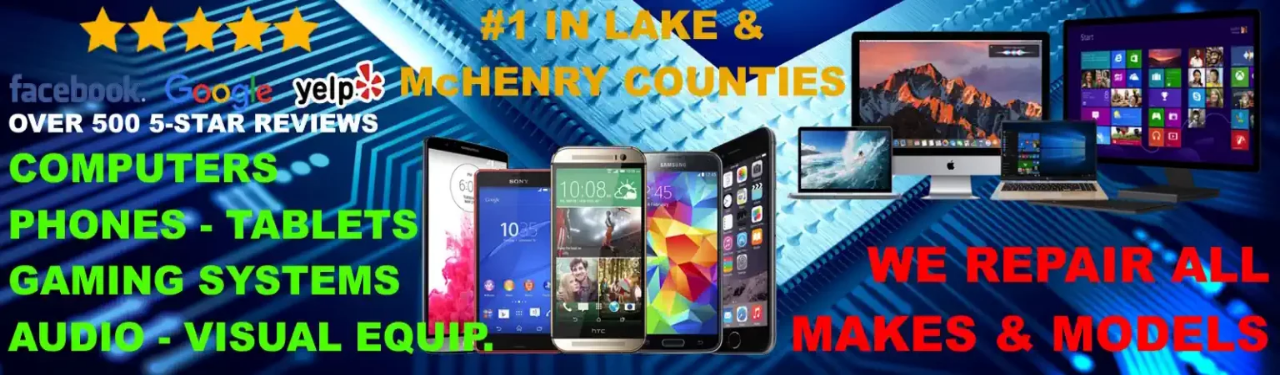What is the rating displayed in the image?
Based on the image, answer the question with as much detail as possible.

The image proudly displays a five-star rating, which hints at the satisfaction of 911 Tech Repair's customers and reinforces their reputation as a reliable technology repair service.